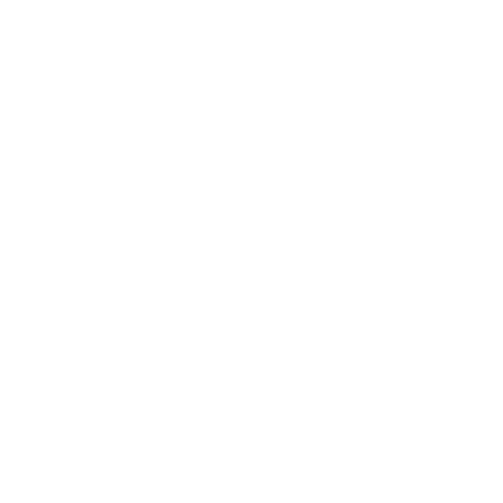What type of preamps does the LiveTrak L8 have?
Refer to the image and respond with a one-word or short-phrase answer.

Transparent